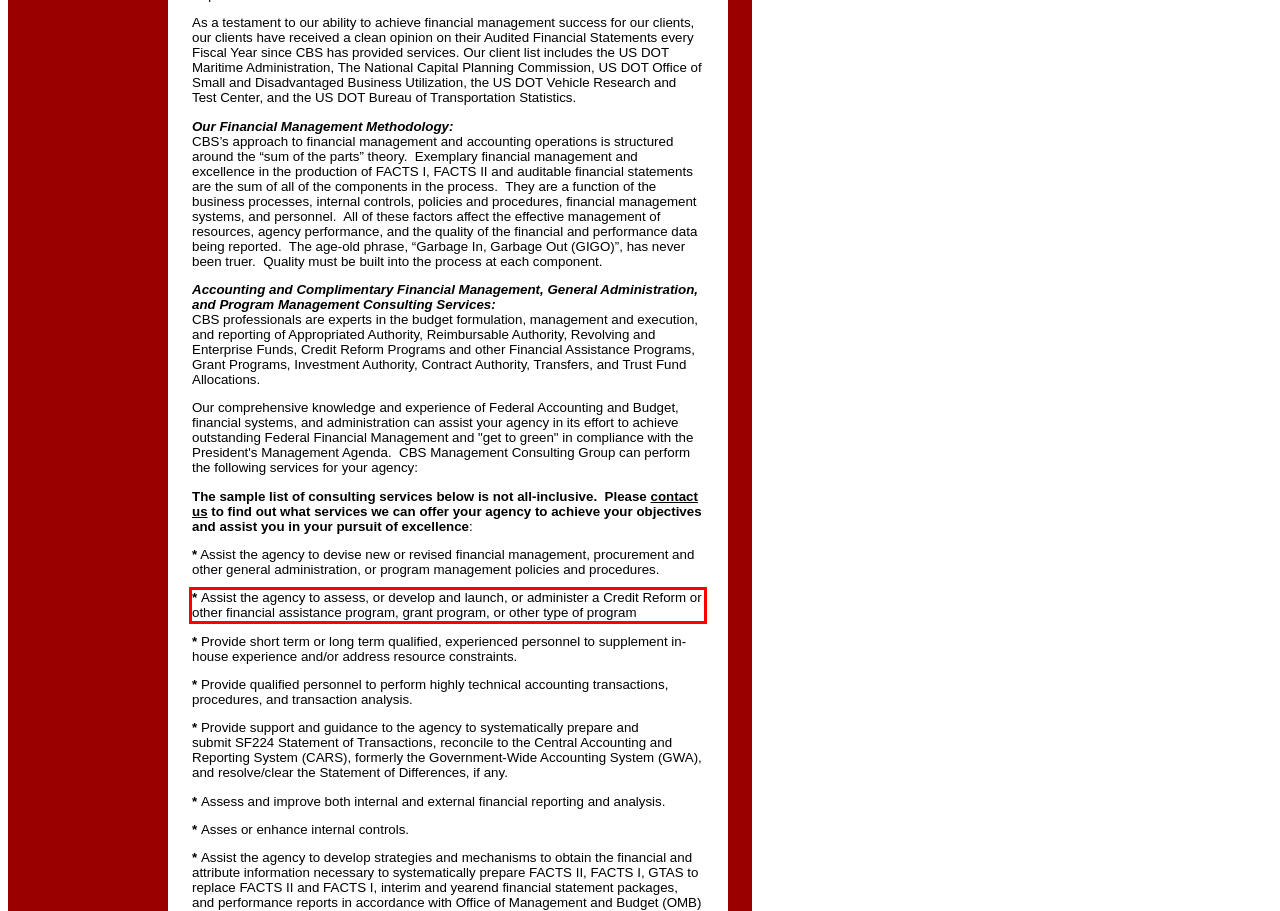Extract and provide the text found inside the red rectangle in the screenshot of the webpage.

* Assist the agency to assess, or develop and launch, or administer a Credit Reform or other financial assistance program, grant program, or other type of program